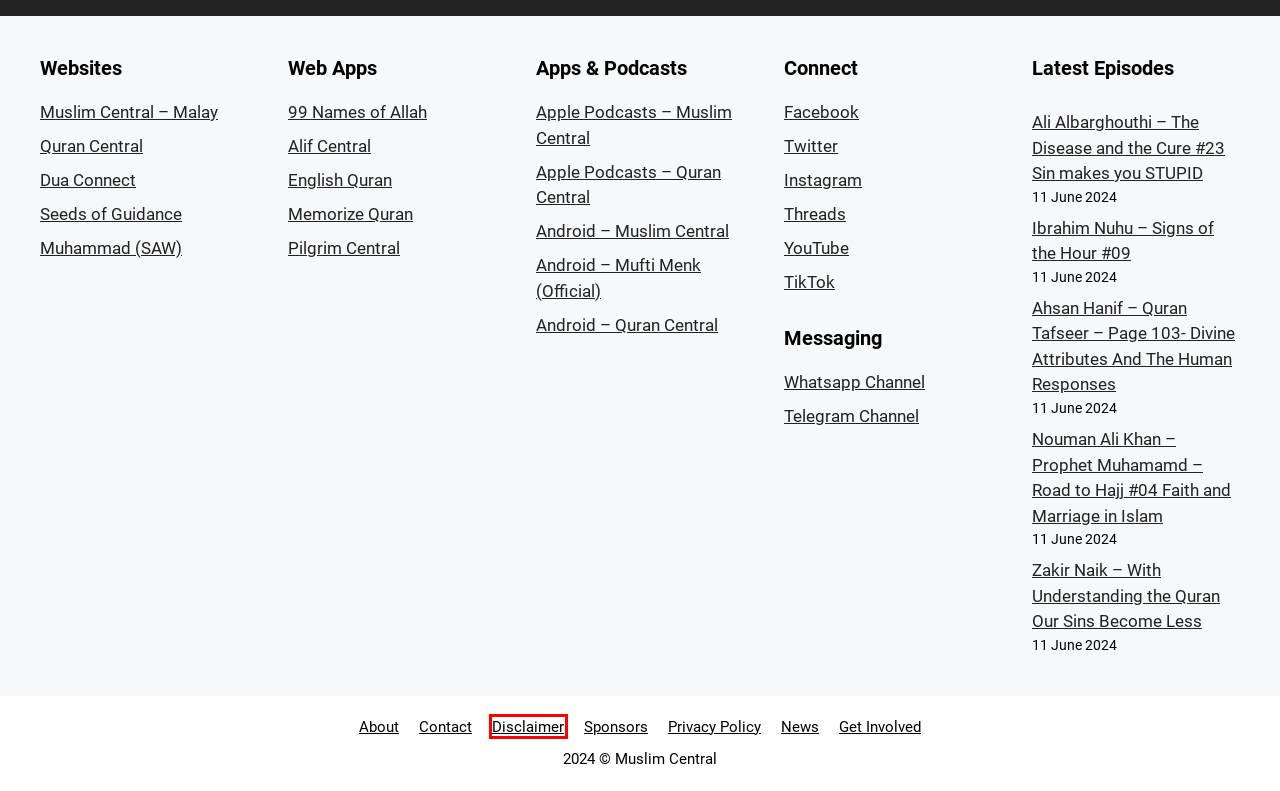You have been given a screenshot of a webpage with a red bounding box around a UI element. Select the most appropriate webpage description for the new webpage that appears after clicking the element within the red bounding box. The choices are:
A. Muslim Central - Malay
B. Disclaimer • Muslim Central
C. English Quran - Offline Ready Web App
D. Zakir Naik - With Understanding the Quran Our Sins Become Less
E. Pilgrim Central - Hajj & Umrah Guide
F. 99 Names of Allah
G. About • Muslim Central
H. Contact • Muslim Central

B